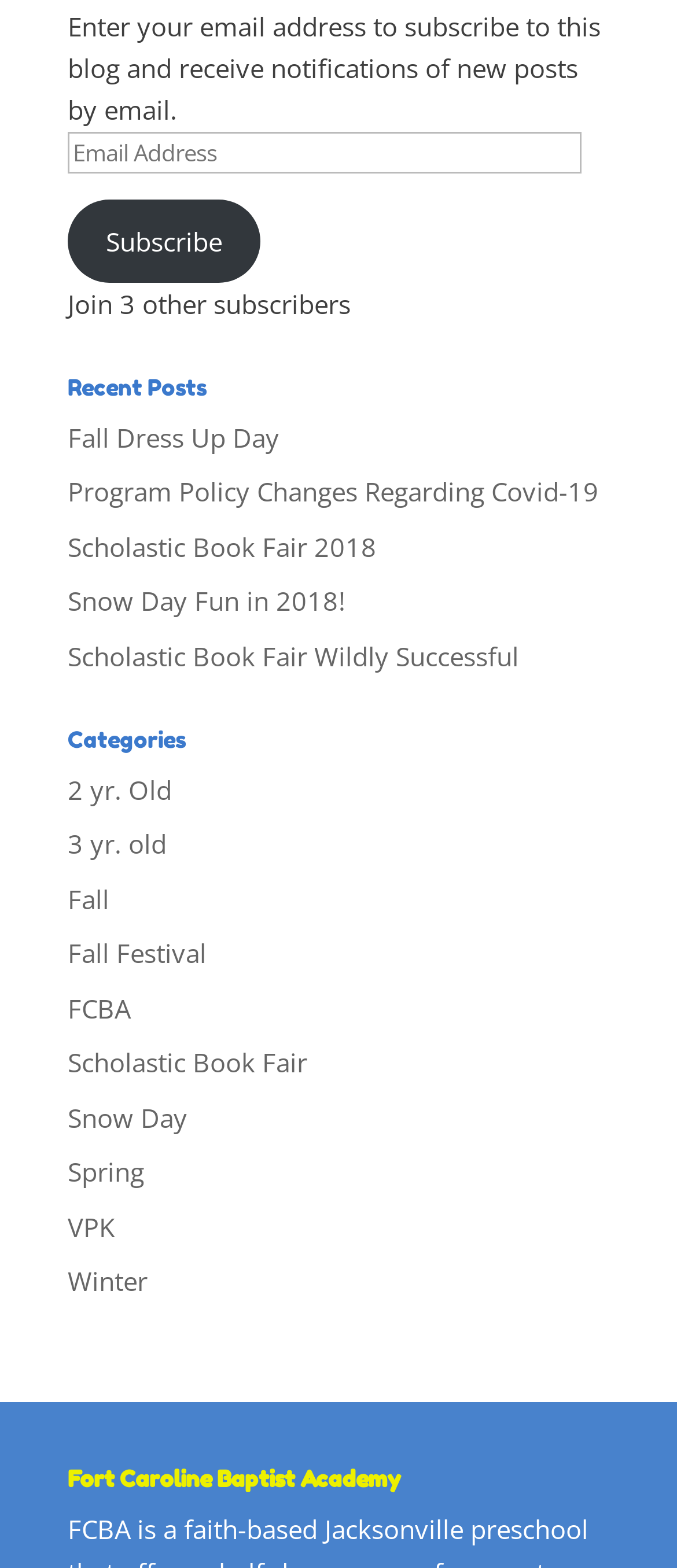Pinpoint the bounding box coordinates of the area that must be clicked to complete this instruction: "Subscribe to the blog".

[0.1, 0.127, 0.385, 0.18]